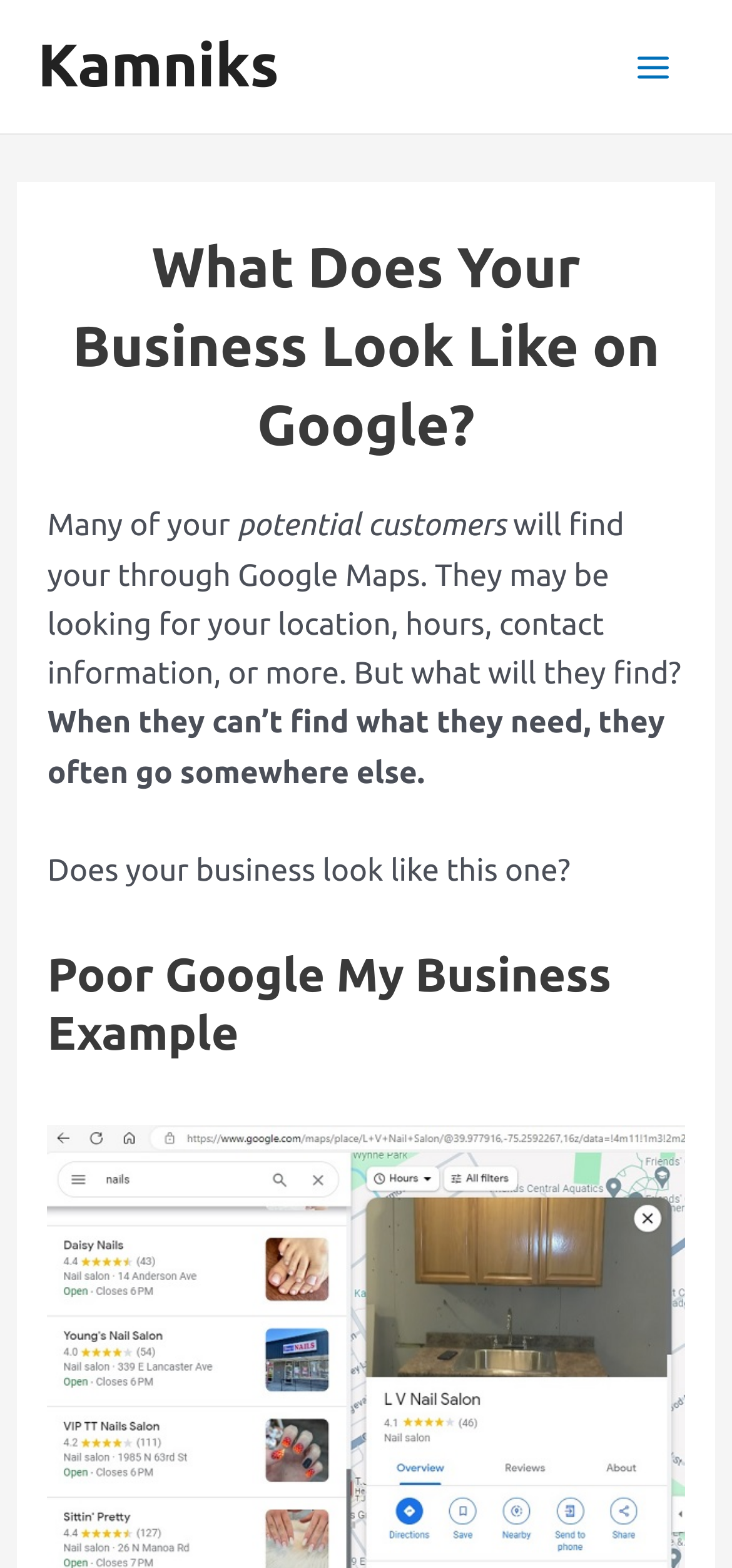What is the main concern of the webpage?
With the help of the image, please provide a detailed response to the question.

The main concern of the webpage is the importance of a business's online presence, specifically on Google My Business. The webpage highlights the potential consequences of a poorly managed online presence, such as customers going elsewhere.